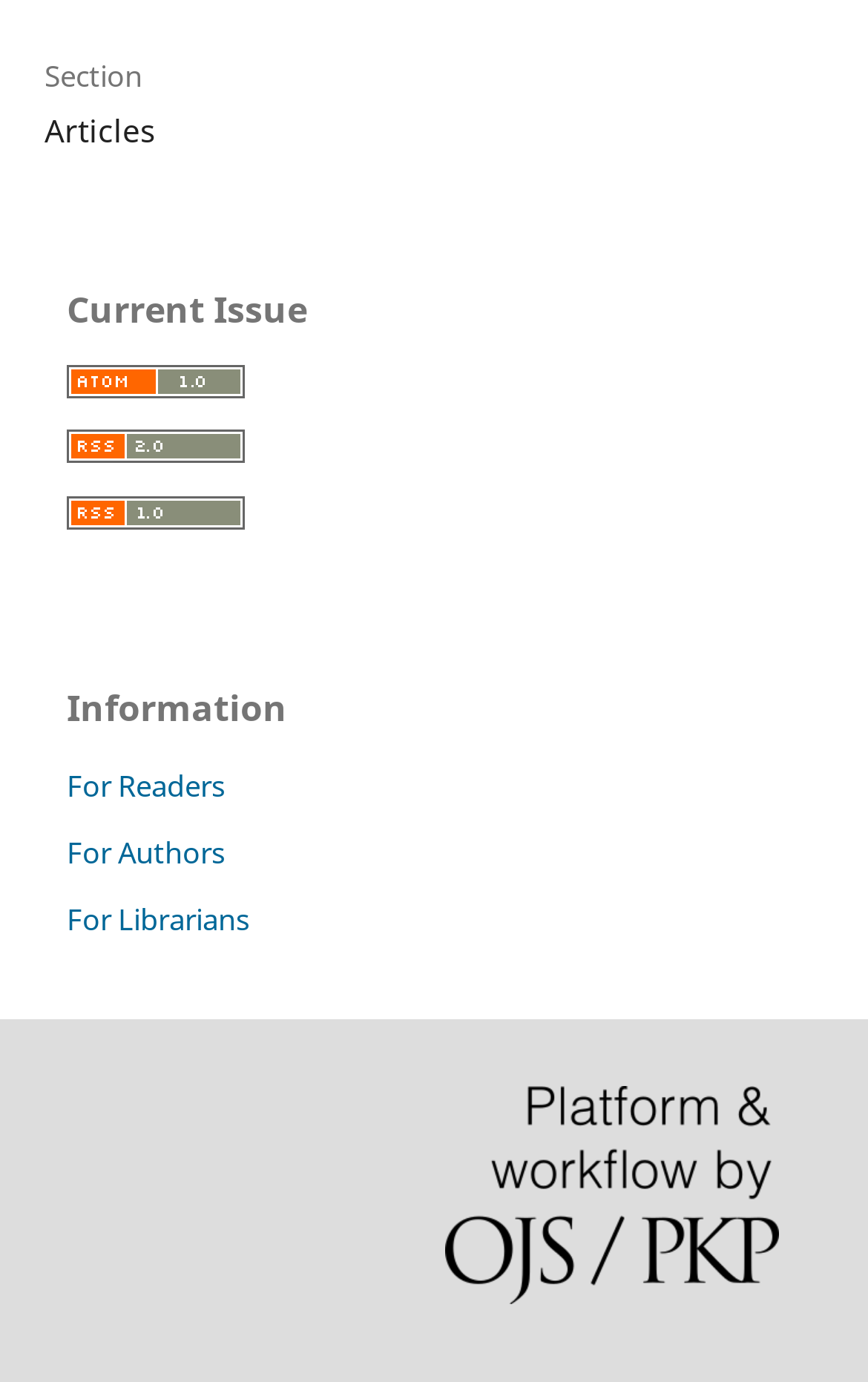Refer to the image and answer the question with as much detail as possible: What information is provided in the 'Information' section?

The 'Information' section, which is a heading element, contains links to information specifically for readers, authors, and librarians, indicating that this section provides resources or guidance for these groups.